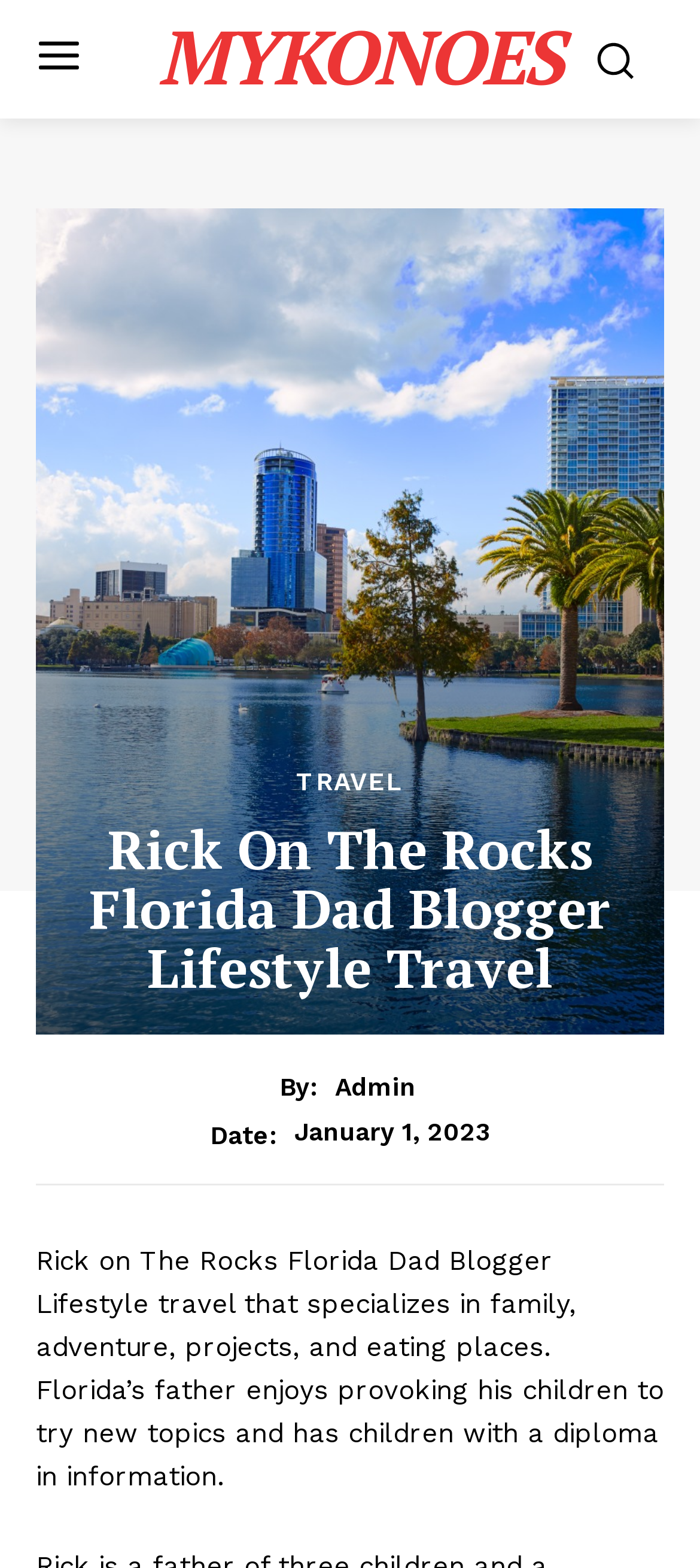Show the bounding box coordinates for the HTML element as described: "Travel".

[0.423, 0.491, 0.577, 0.507]